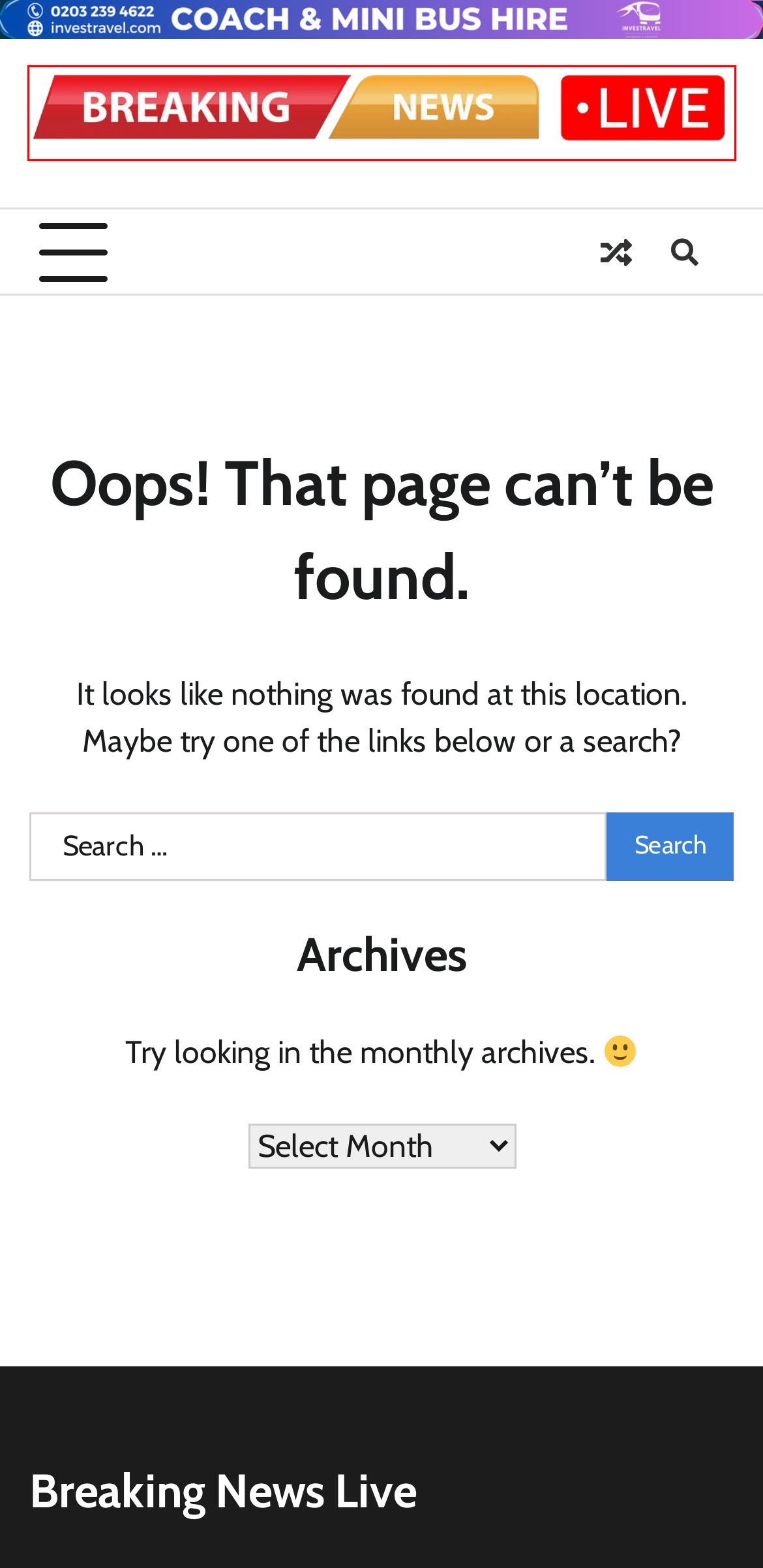Look at the given screenshot of a webpage with a red rectangle bounding box around a UI element. Pick the description that best matches the new webpage after clicking the element highlighted. The descriptions are:
A. Best Home Health Care Services in Queens: Post-Surgical Assistance Guide - Breaking News Live
B. Furniture Removal in Colorado Springs: Your Ultimate Guide - Breaking News Live
C. Adore Themes – Market Place for WordPress Themes
D. Minibus Hire, Holiday Taxis, Party Bus & Coach Hire - UK & Europe - From £39 - Call 0203 239 4622
E. Can a quick head turn give me the perfect eyeliner flick? - Breaking News Live
F. Breaking News Live ; Lets Know the World
G. The Differences Between Affiliate  Marketing and Digital Marketing - Breaking News Live
H. How to discuss body image with children - Breaking News Live

F